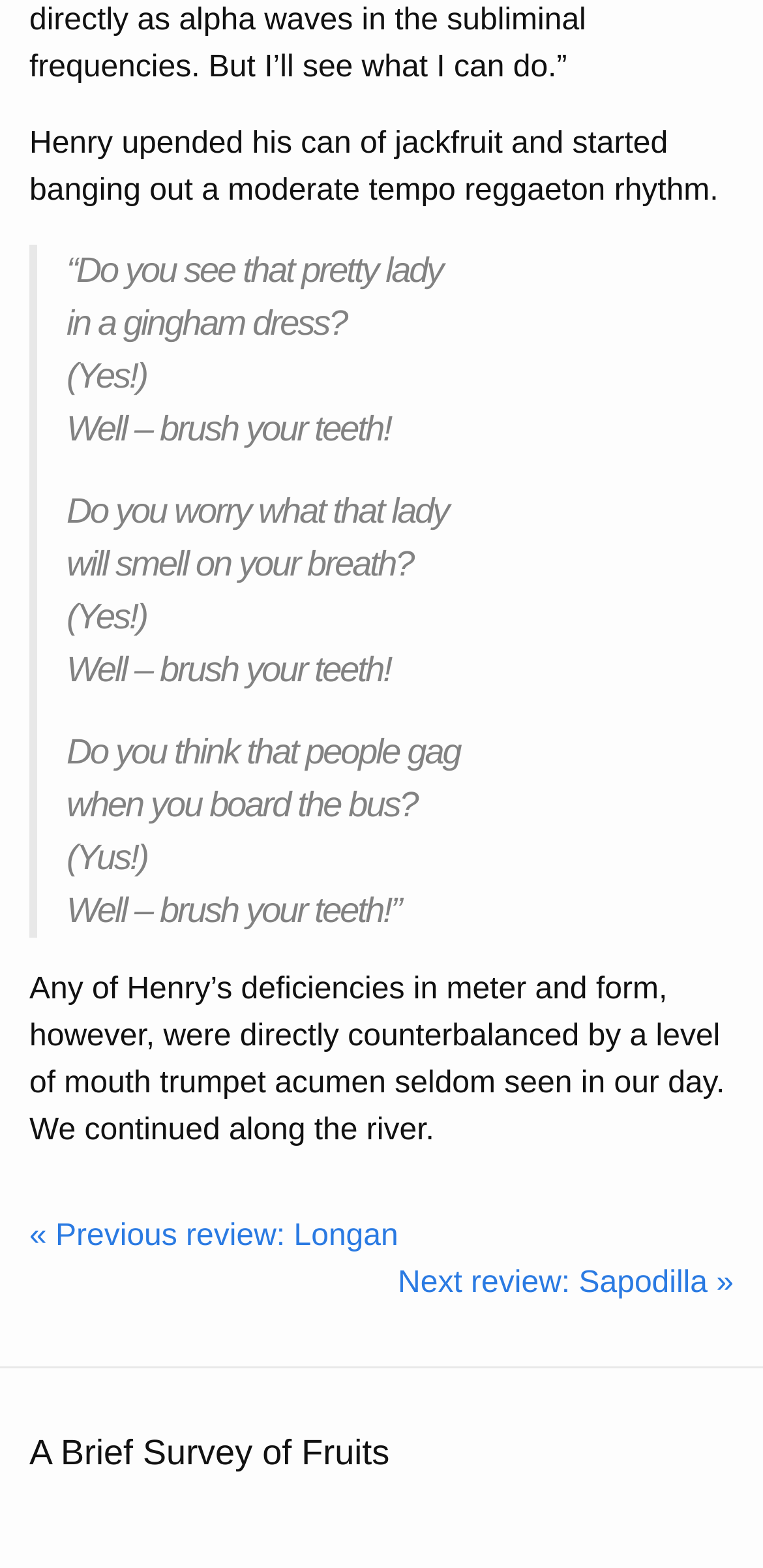Extract the bounding box coordinates for the UI element described as: "Next review: Sapodilla »".

[0.521, 0.804, 0.962, 0.834]